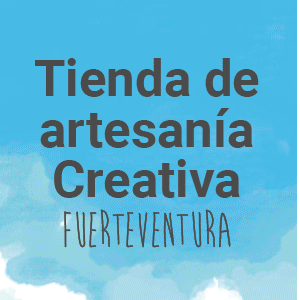Give a detailed account of the elements present in the image.

The image promotes the "Creative Artisans' Shop" in Fuerteventura, showcasing a vibrant design with the phrase "Tienda de artesanía Creativa" prominently displayed. The background features a light blue gradient, evoking a sense of calm and creativity, while the shop's name, along with "FUERTEVENTURA" positioned below, suggests a blend of local craftsmanship and cultural richness. This visual representation highlights the allure of shopping for unique artisan crafts in the serene environment of Fuerteventura, enticing visitors to explore and support local creativity.